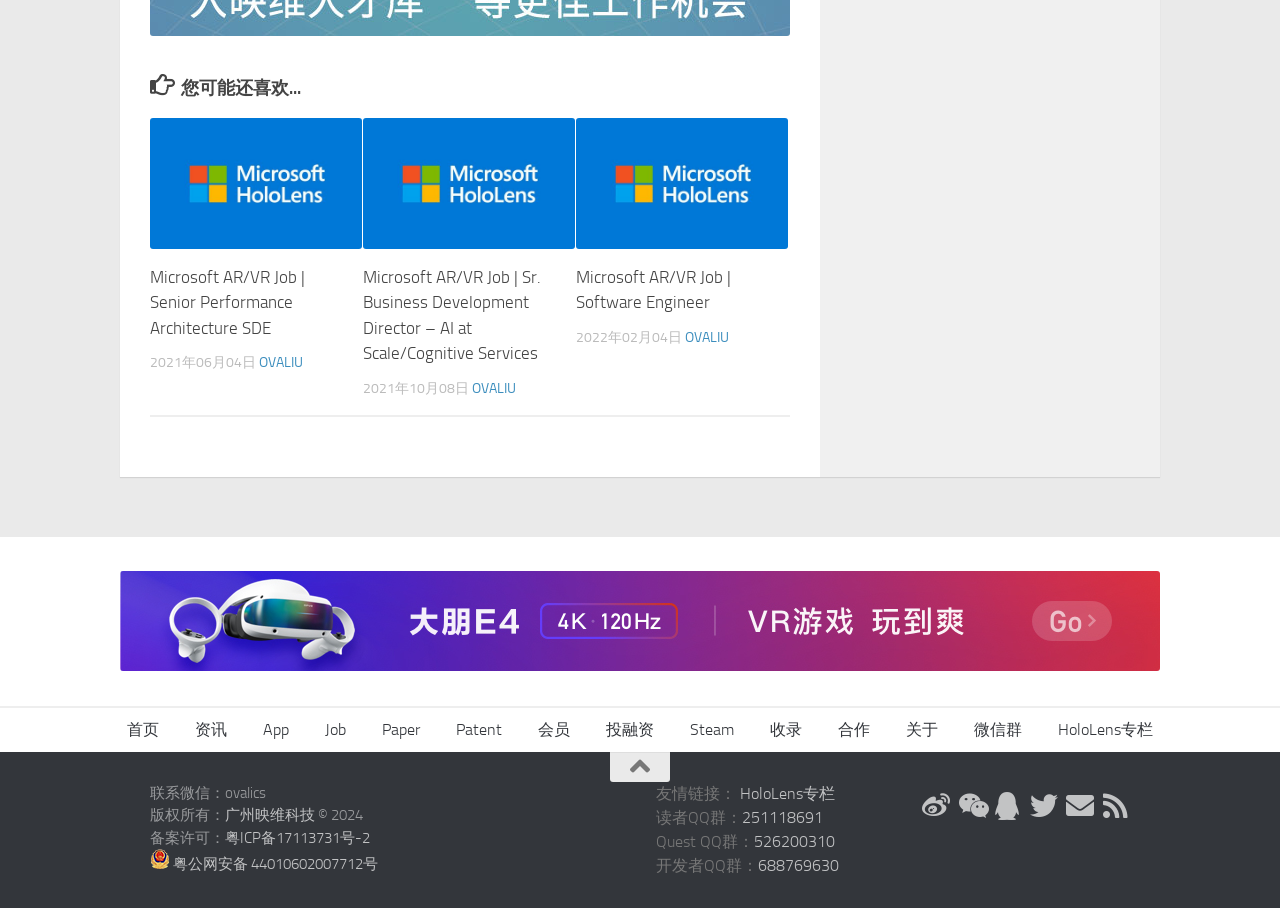Identify the bounding box coordinates for the element that needs to be clicked to fulfill this instruction: "Click the link to go to the homepage". Provide the coordinates in the format of four float numbers between 0 and 1: [left, top, right, bottom].

[0.085, 0.78, 0.138, 0.828]